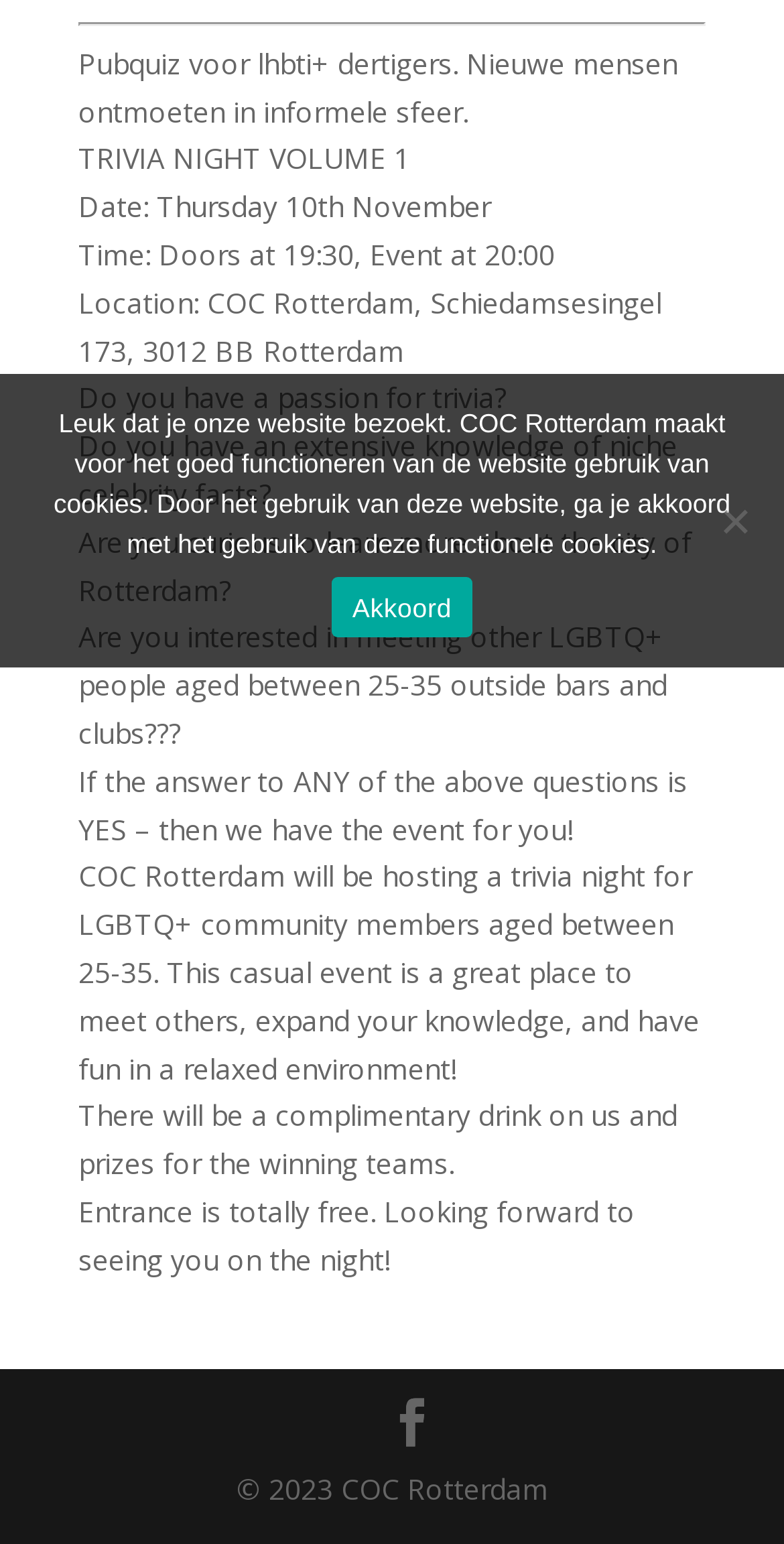Locate the bounding box of the UI element with the following description: "Akkoord".

[0.424, 0.374, 0.602, 0.413]